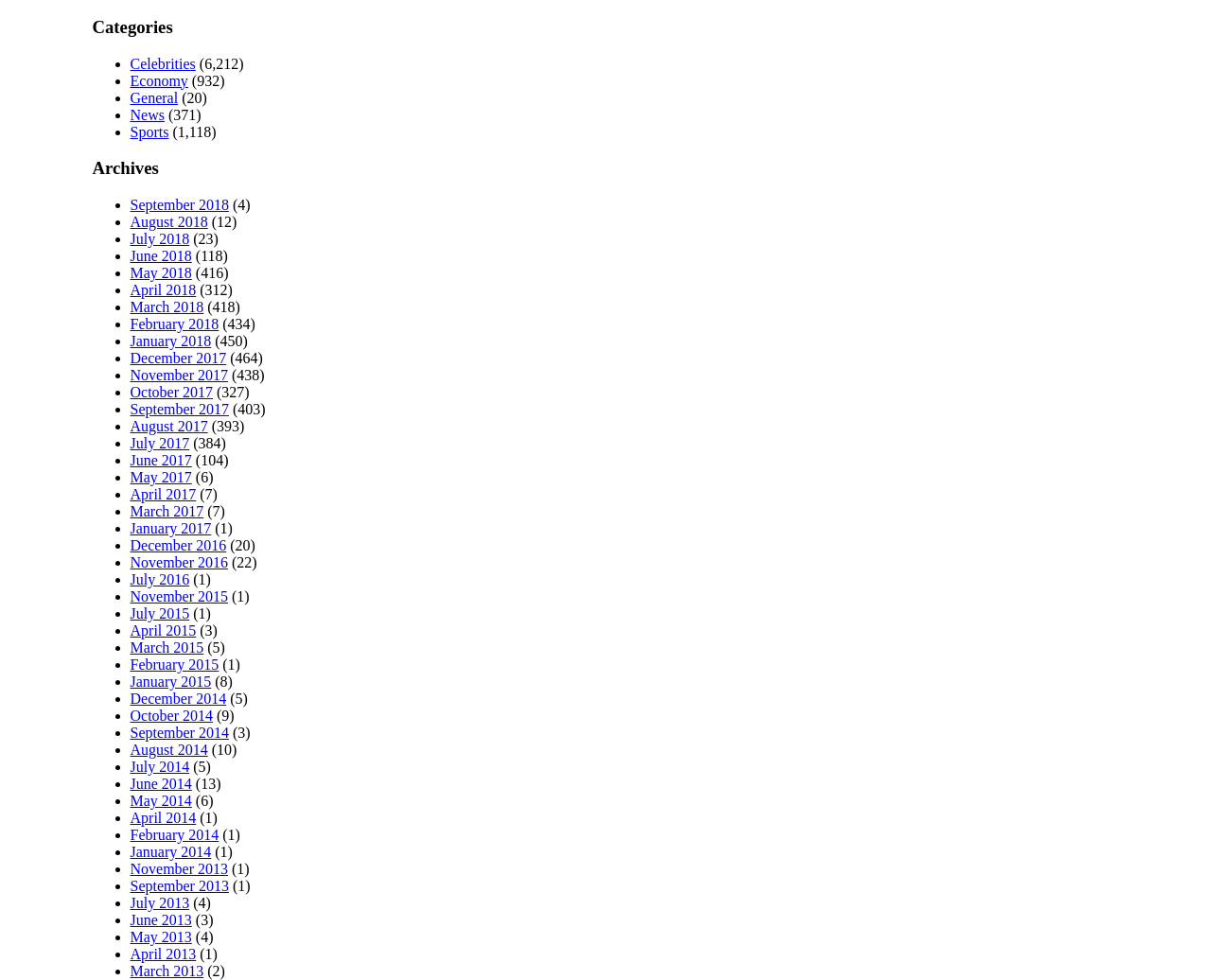What is the purpose of the 'Archives' section?
Answer the question based on the image using a single word or a brief phrase.

To access past articles